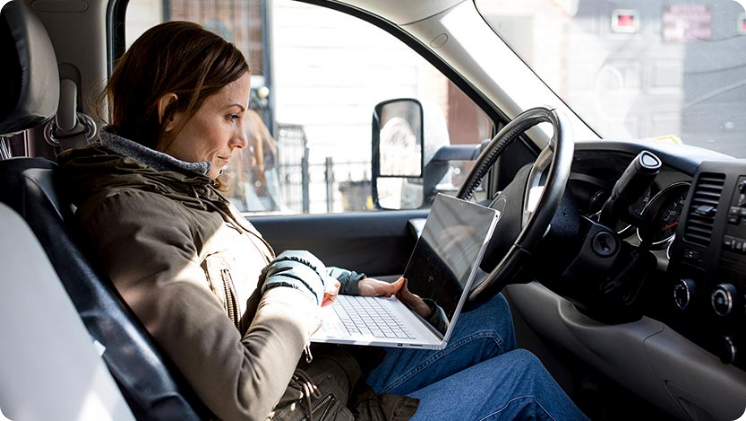What type of vehicle is the woman sitting in?
Look at the image and respond with a single word or a short phrase.

SUV